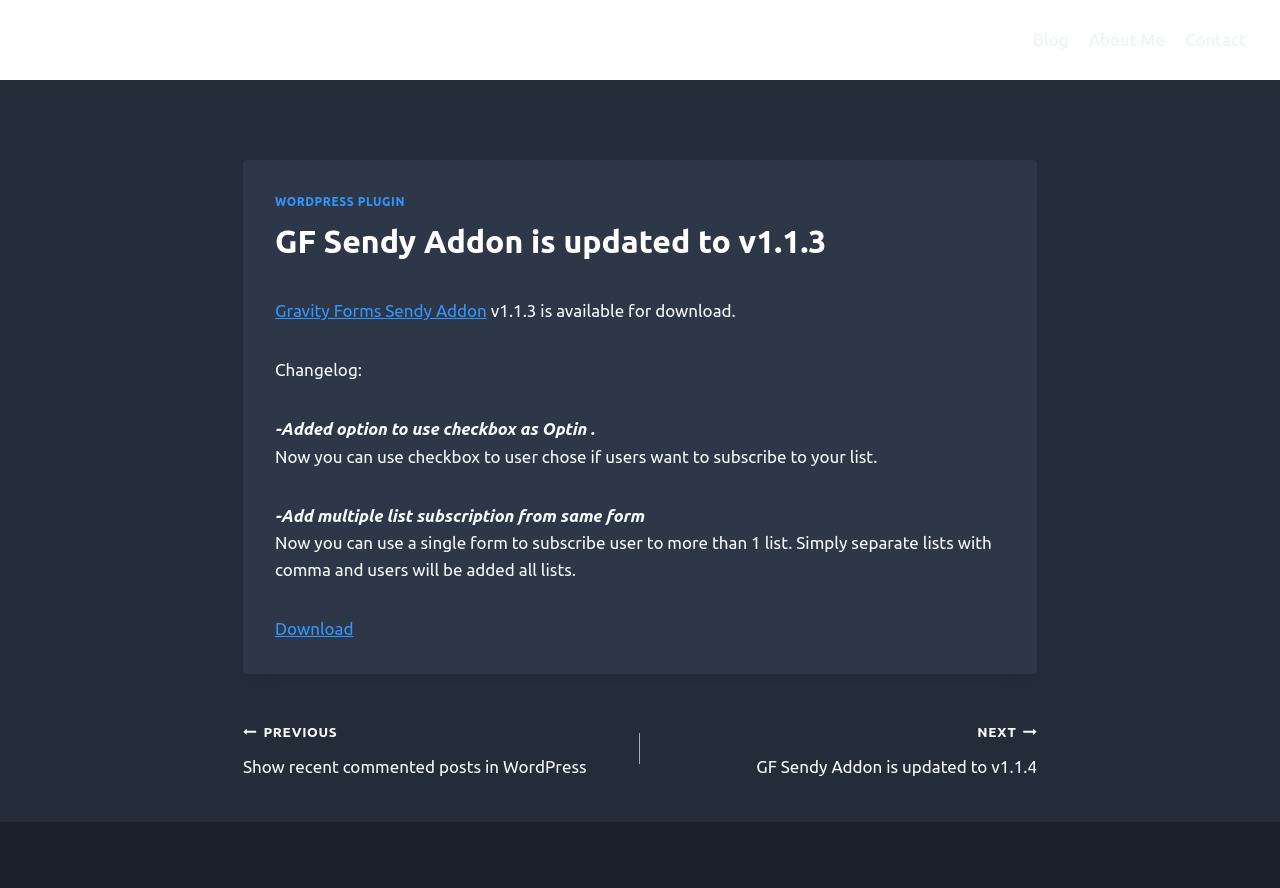Find the bounding box coordinates for the HTML element described as: "Download". The coordinates should consist of four float values between 0 and 1, i.e., [left, top, right, bottom].

[0.215, 0.697, 0.276, 0.719]